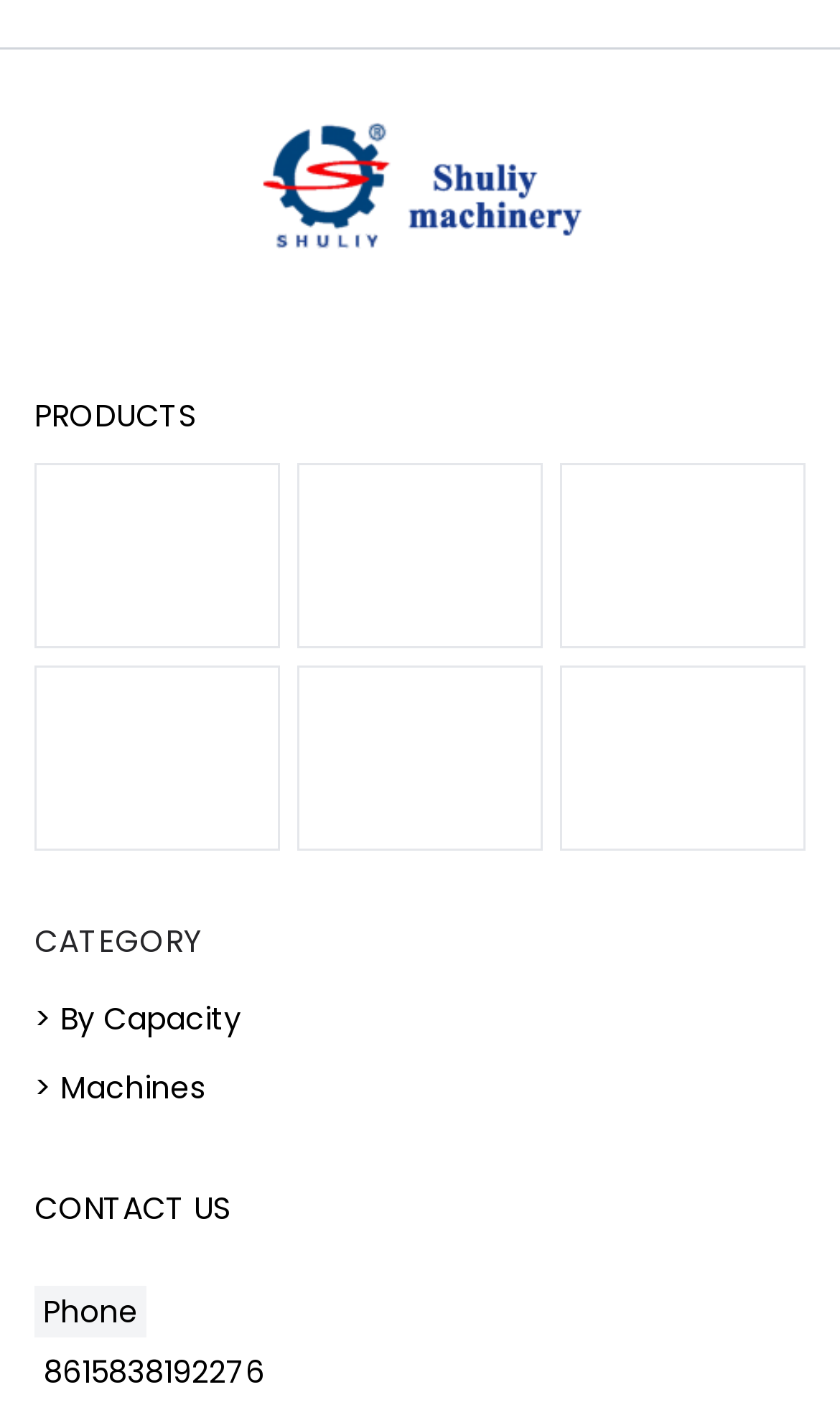What is the first product listed?
Please provide an in-depth and detailed response to the question.

The first product listed on the webpage is 'Egg tray mold', which is a link element with an image and text description.